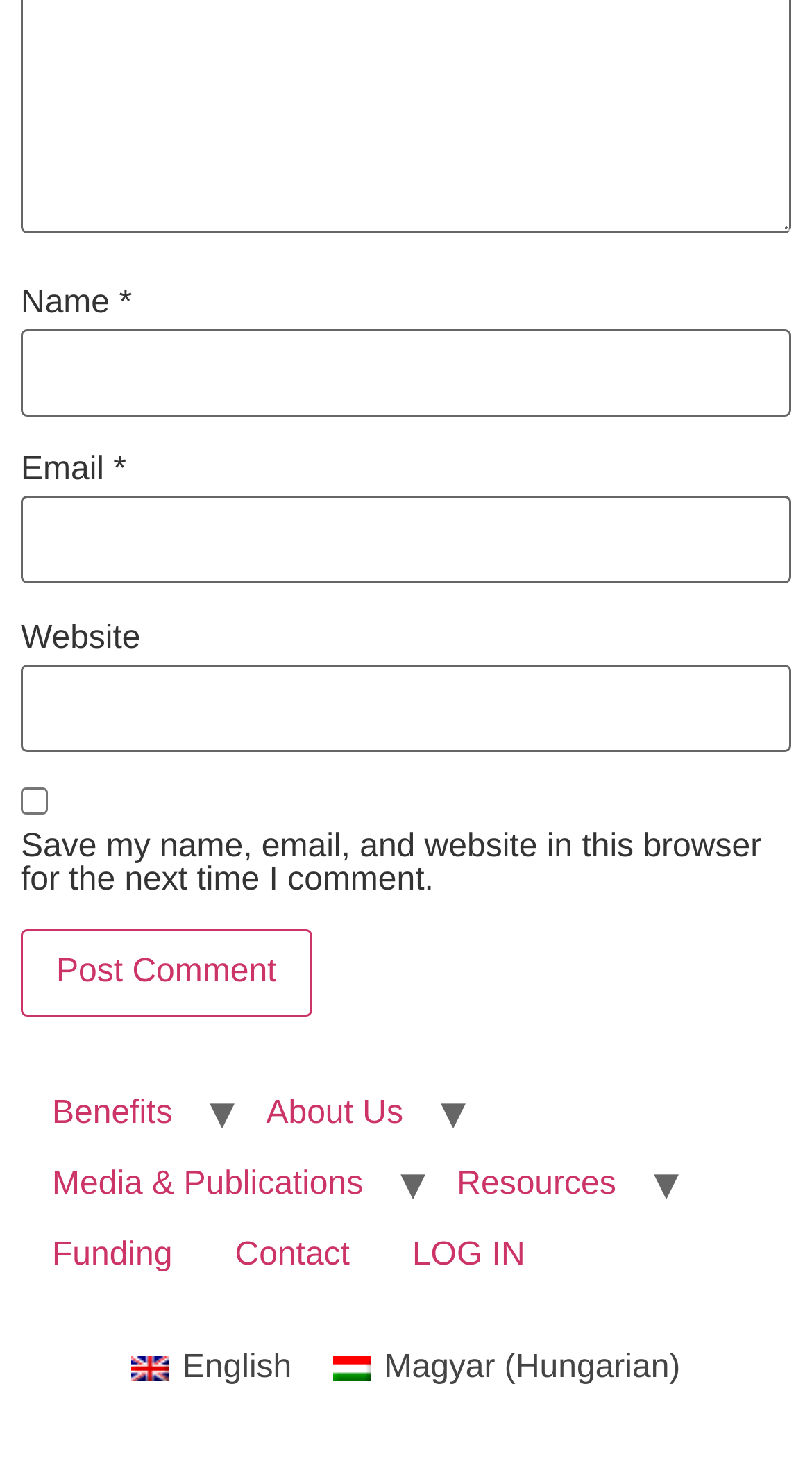Provide the bounding box coordinates for the UI element described in this sentence: "parent_node: Website name="url"". The coordinates should be four float values between 0 and 1, i.e., [left, top, right, bottom].

[0.026, 0.45, 0.974, 0.509]